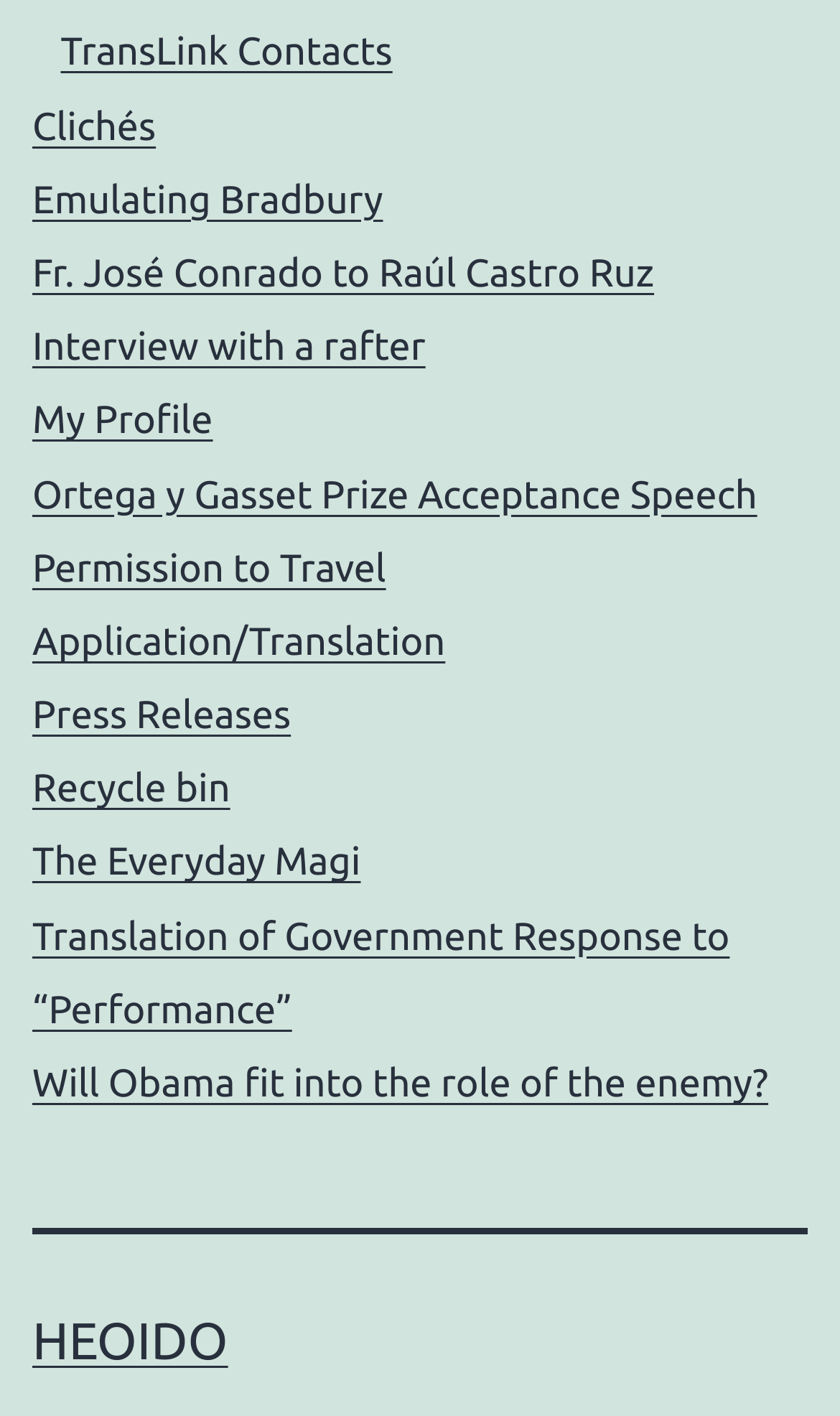Identify the bounding box coordinates of the area that should be clicked in order to complete the given instruction: "Check Press Releases". The bounding box coordinates should be four float numbers between 0 and 1, i.e., [left, top, right, bottom].

[0.038, 0.49, 0.346, 0.52]